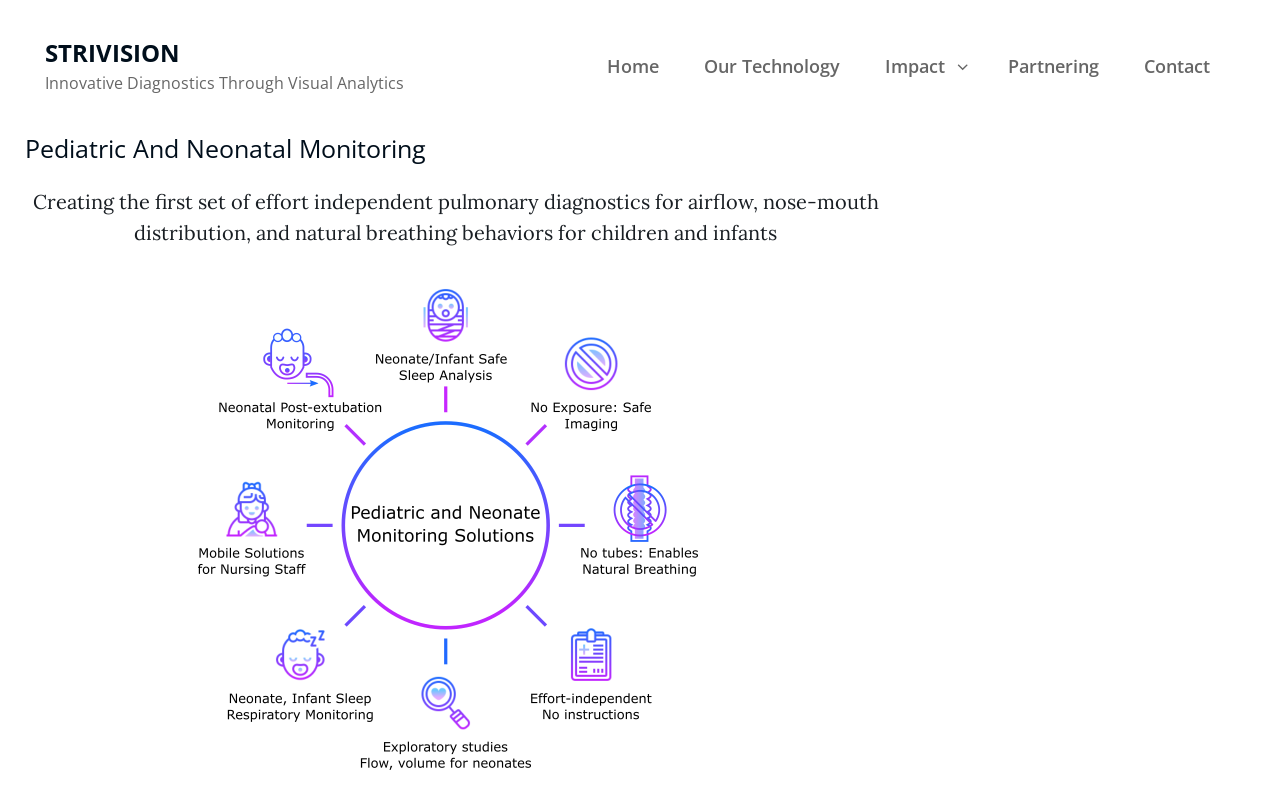Identify the bounding box coordinates for the UI element described as follows: "Our Technology". Ensure the coordinates are four float numbers between 0 and 1, formatted as [left, top, right, bottom].

[0.535, 0.048, 0.672, 0.116]